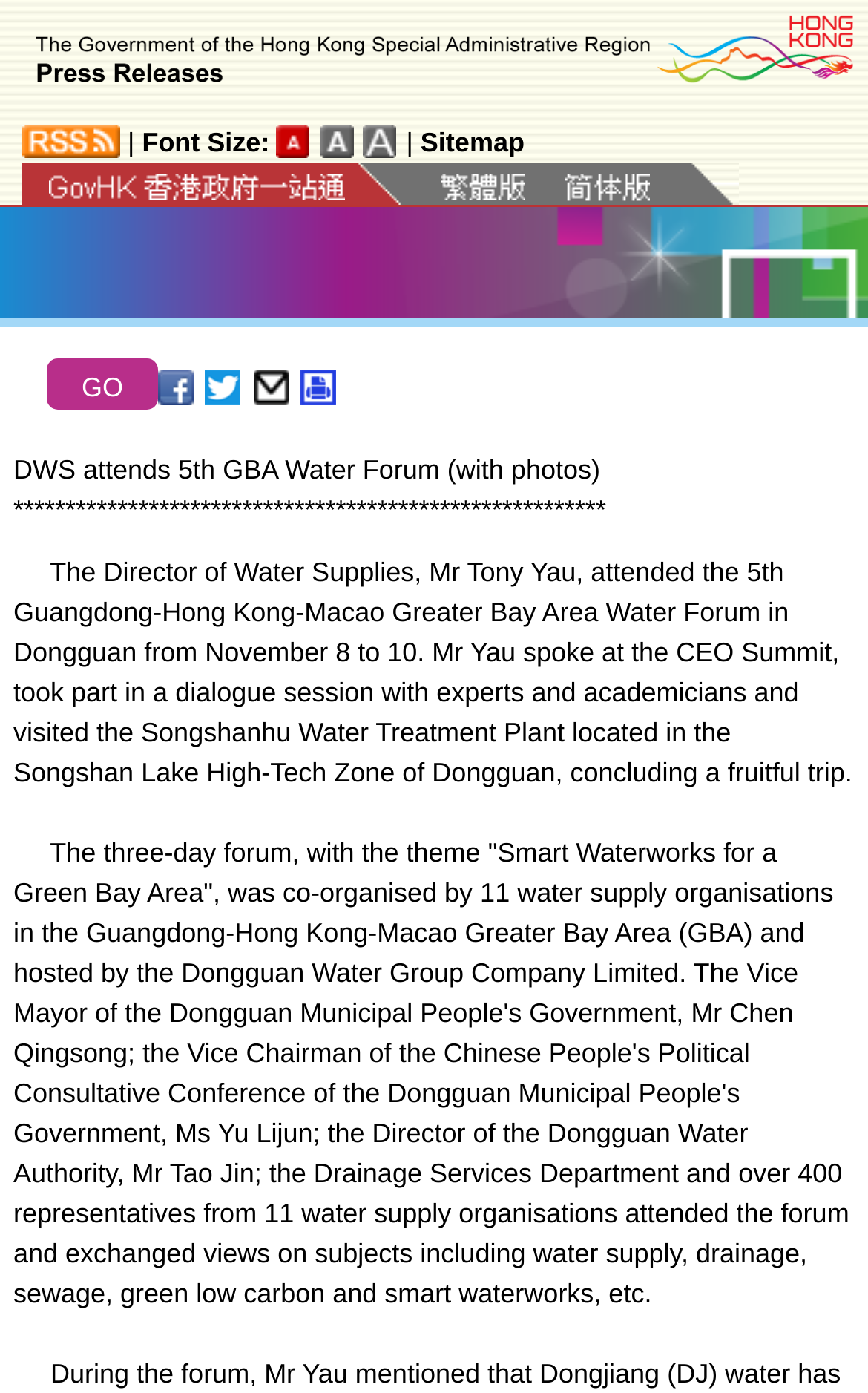Describe all the visual and textual components of the webpage comprehensively.

The webpage appears to be a press release from the Government of the Hong Kong Special Administrative Region. At the top left corner, there is an image of the Government of Hong Kong logo. Next to it, there is a link to "Brand Hong Kong" with a corresponding image. 

Below these elements, there are several links and buttons aligned horizontally, including font size adjustment options, a sitemap link, and language selection options for Traditional Chinese, Simplified Chinese, and GovHK. 

On the left side, there is a search button labeled "GO". Below it, there are social media sharing links, including Facebook, Twitter, and Email, as well as a Print button.

The main content of the webpage is a press release about the Director of Water Supplies, Mr. Tony Yau, attending the 5th Guangdong-Hong Kong-Macao Greater Bay Area Water Forum. The text describes Mr. Yau's activities during the forum, including speaking at the CEO Summit, participating in a dialogue session, and visiting the Songshanhu Water Treatment Plant. 

The press release also provides information about the forum, including its theme, organizers, and attendees. The text is divided into two paragraphs, with the first paragraph focusing on Mr. Yau's activities and the second paragraph providing more details about the forum.